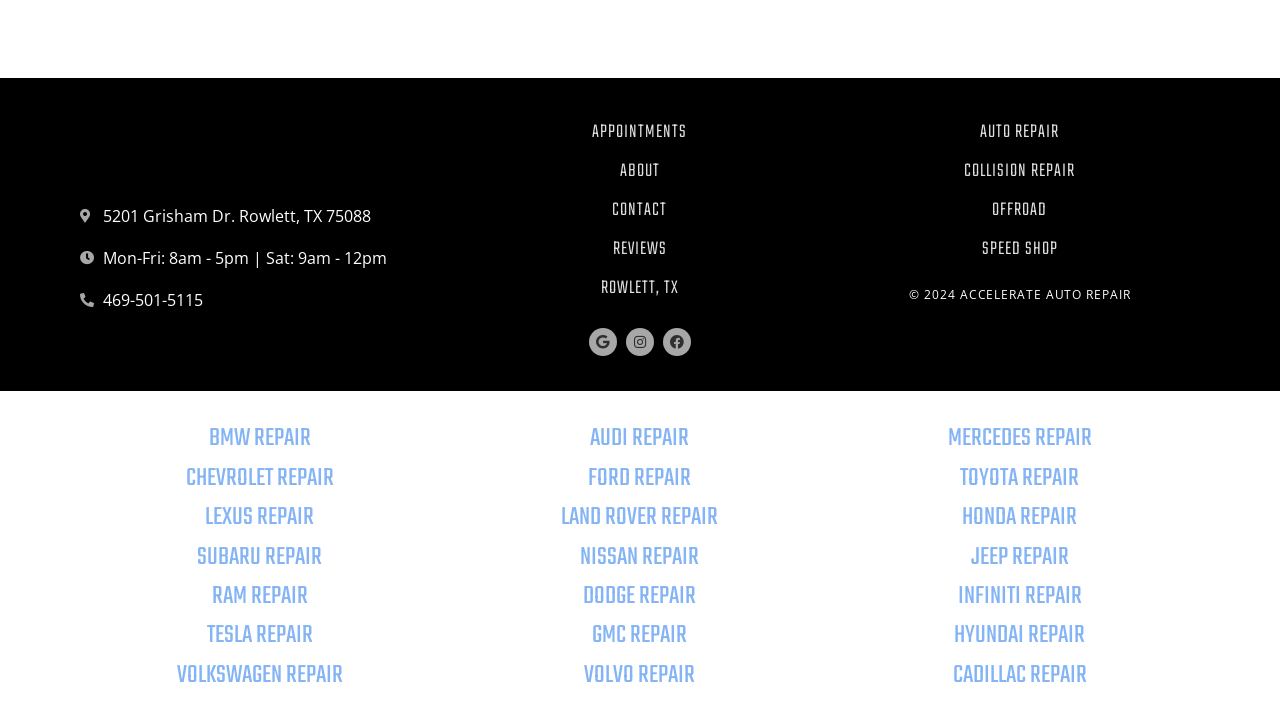Find the bounding box coordinates for the area that must be clicked to perform this action: "Visit the ABOUT page".

[0.359, 0.21, 0.641, 0.263]